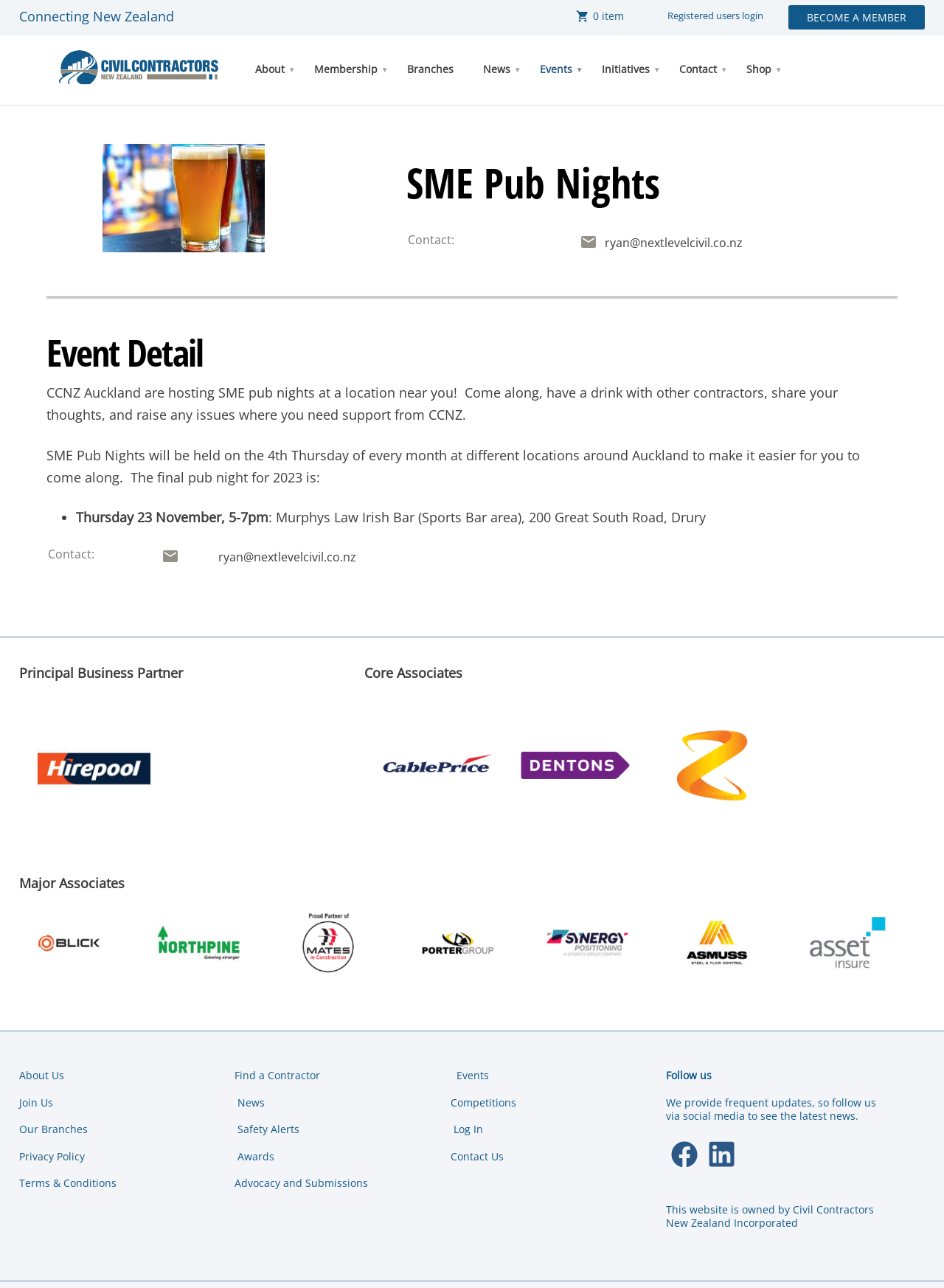Kindly determine the bounding box coordinates for the area that needs to be clicked to execute this instruction: "Learn more about CCNZ".

[0.254, 0.067, 0.411, 0.09]